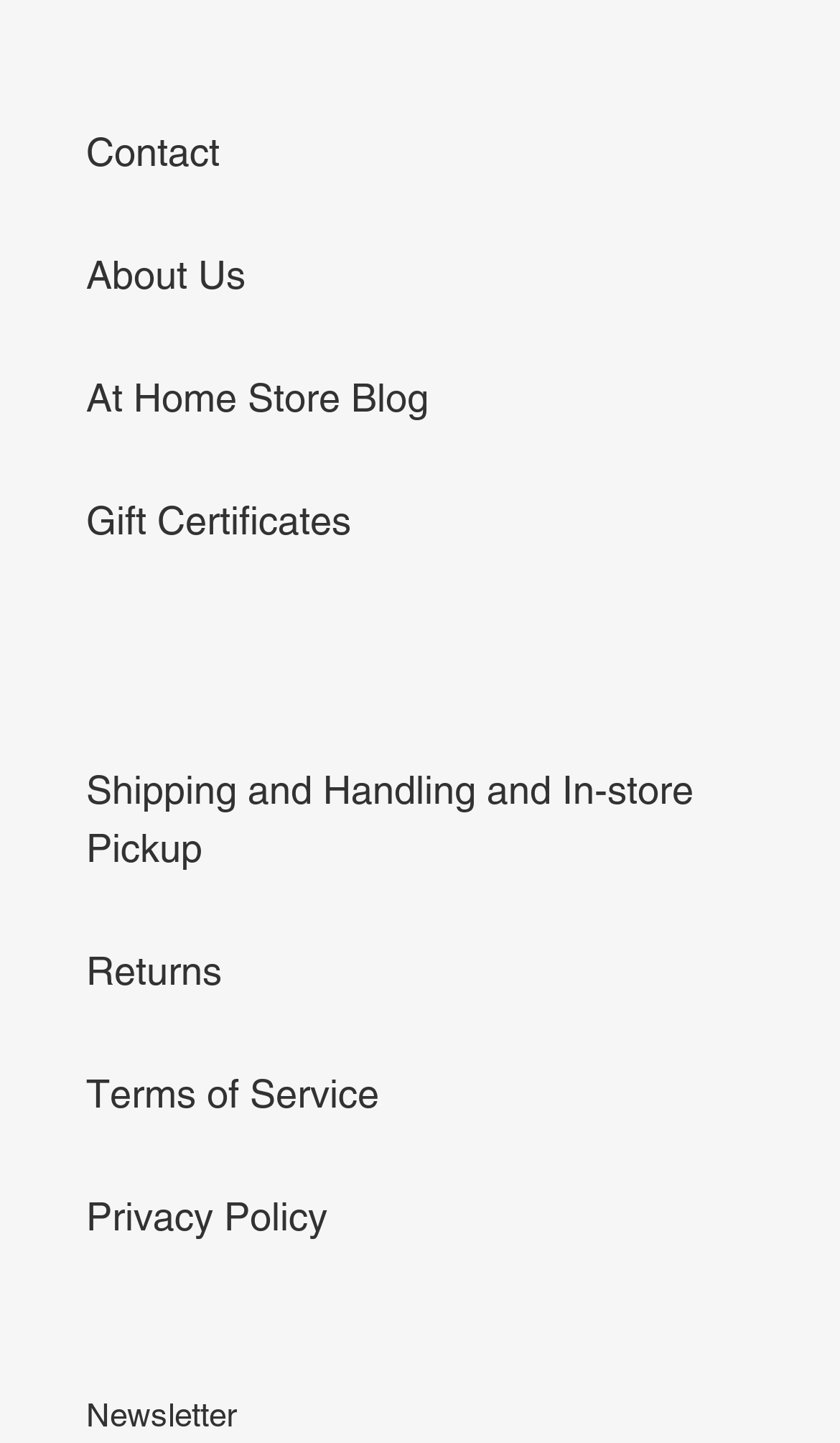Please determine the bounding box coordinates of the element's region to click for the following instruction: "go to contact page".

[0.103, 0.09, 0.262, 0.121]